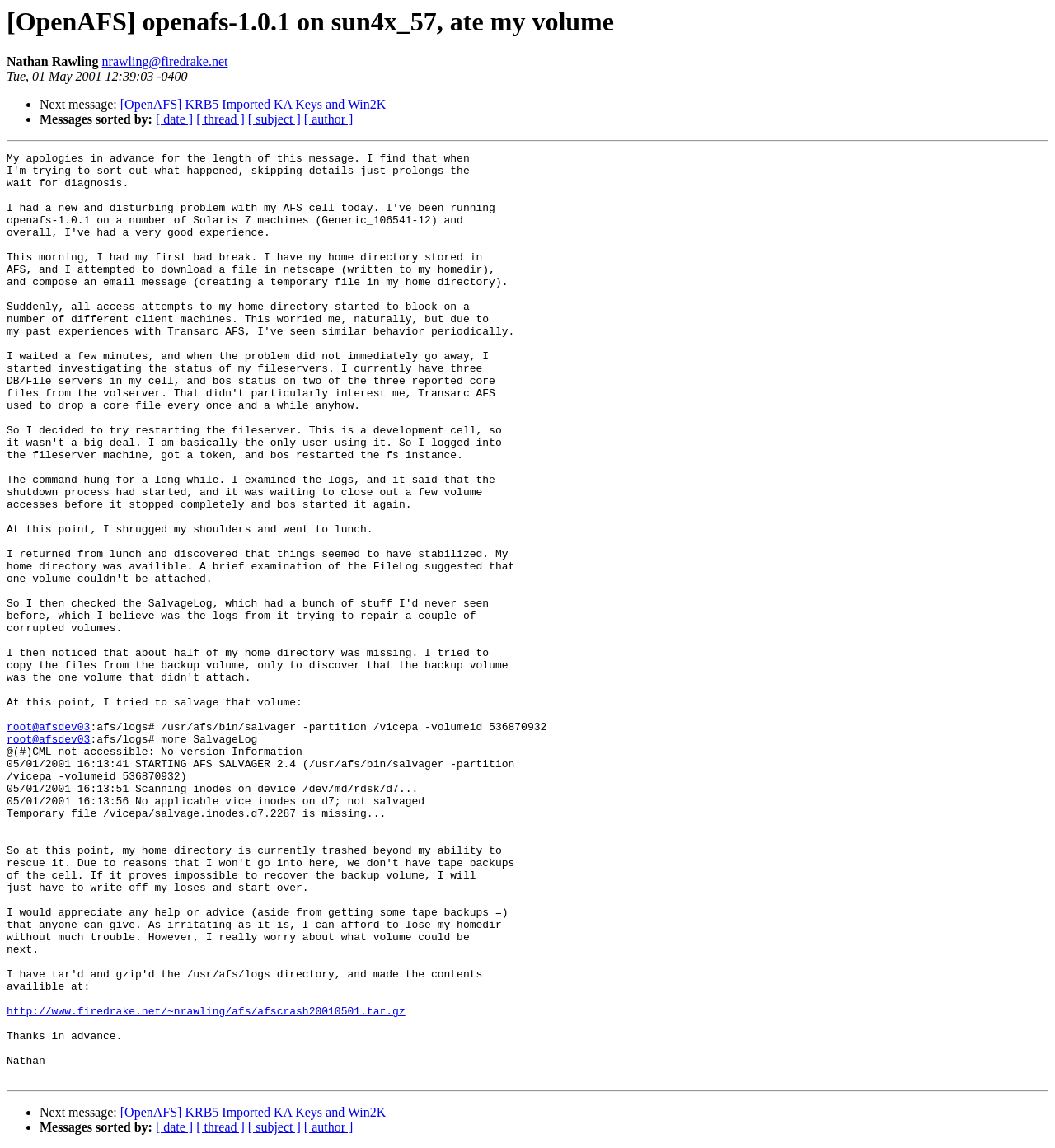Please identify the bounding box coordinates of the element on the webpage that should be clicked to follow this instruction: "Download afs crash log". The bounding box coordinates should be given as four float numbers between 0 and 1, formatted as [left, top, right, bottom].

[0.006, 0.876, 0.384, 0.887]